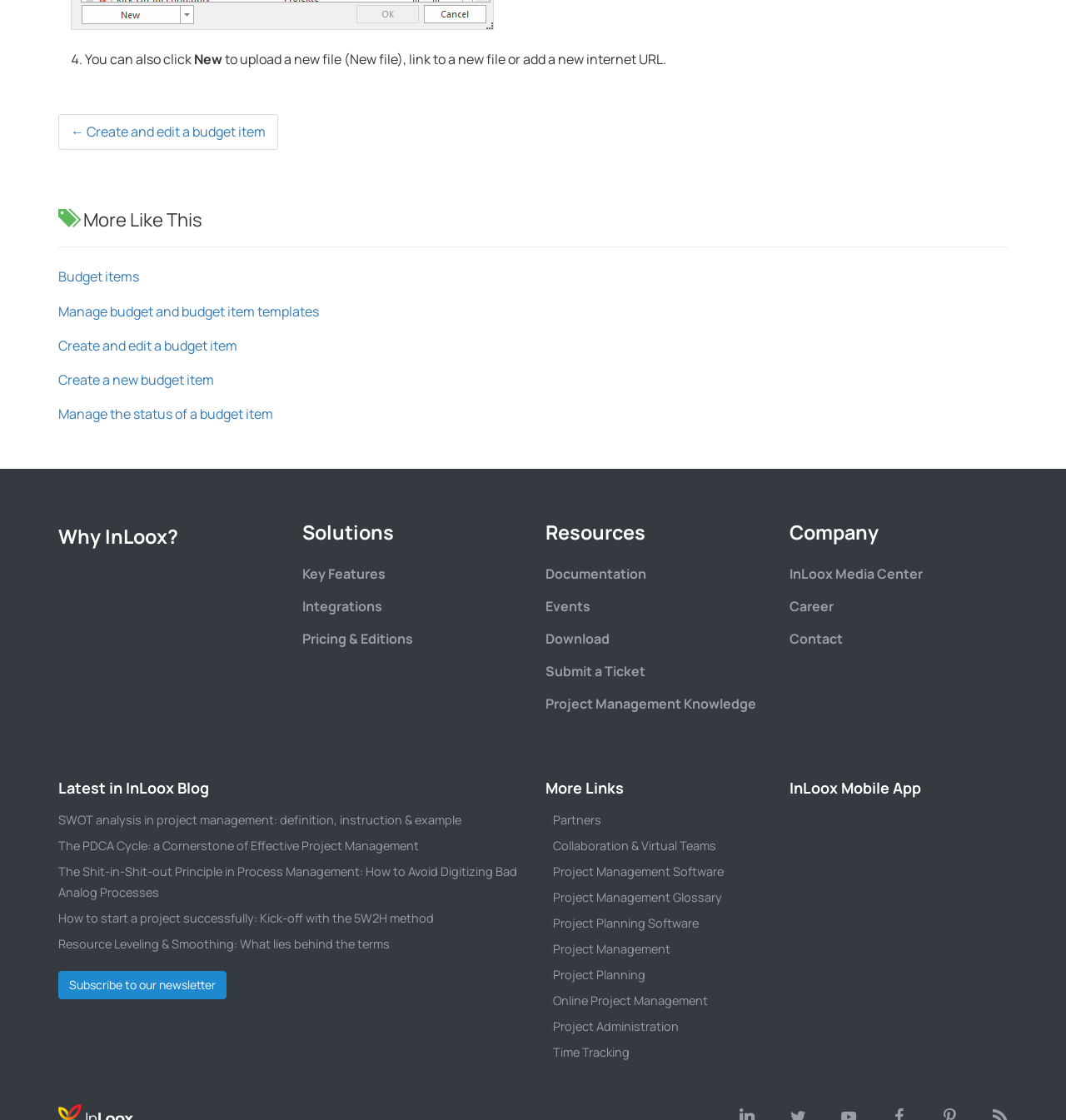Please identify the bounding box coordinates for the region that you need to click to follow this instruction: "Read about SWOT analysis in project management".

[0.055, 0.725, 0.433, 0.739]